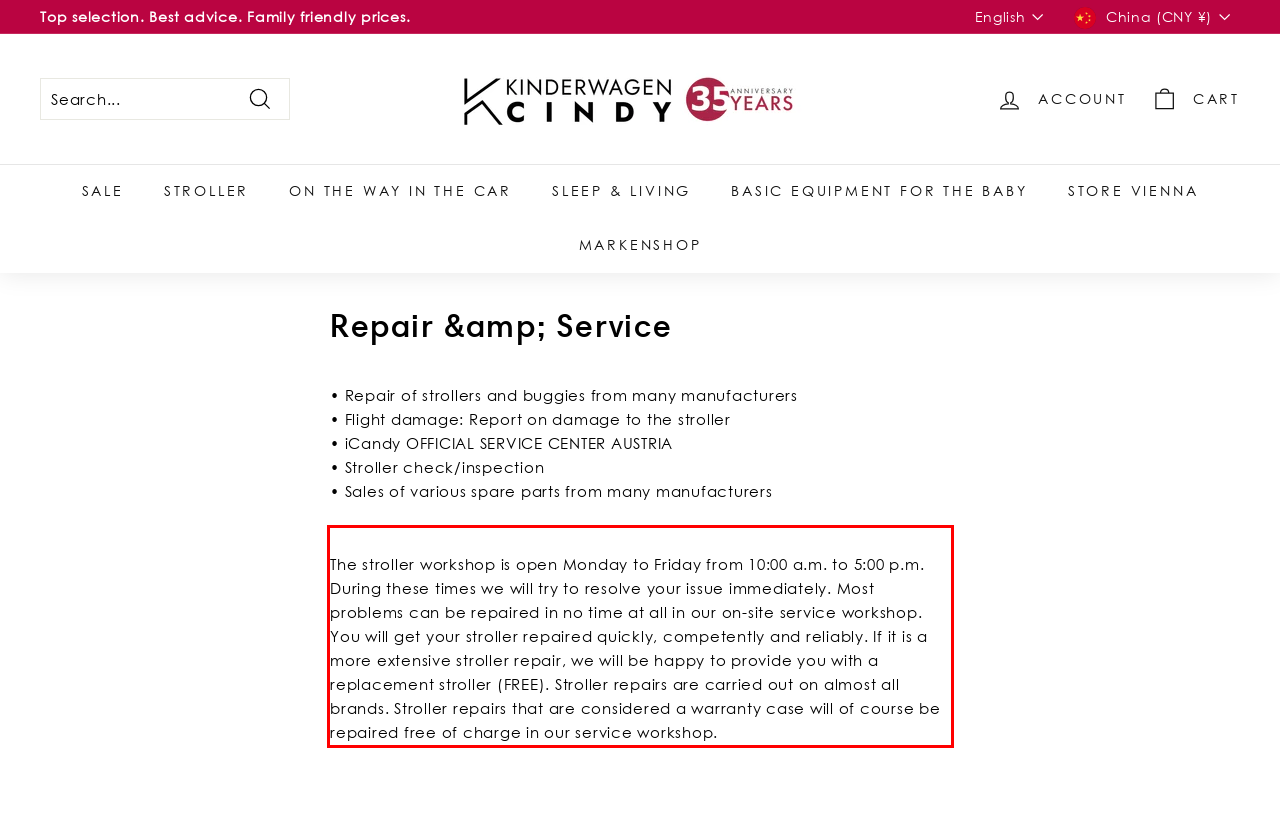Inspect the webpage screenshot that has a red bounding box and use OCR technology to read and display the text inside the red bounding box.

The stroller workshop is open Monday to Friday from 10:00 a.m. to 5:00 p.m. During these times we will try to resolve your issue immediately. Most problems can be repaired in no time at all in our on-site service workshop. You will get your stroller repaired quickly, competently and reliably. If it is a more extensive stroller repair, we will be happy to provide you with a replacement stroller (FREE). Stroller repairs are carried out on almost all brands. Stroller repairs that are considered a warranty case will of course be repaired free of charge in our service workshop.